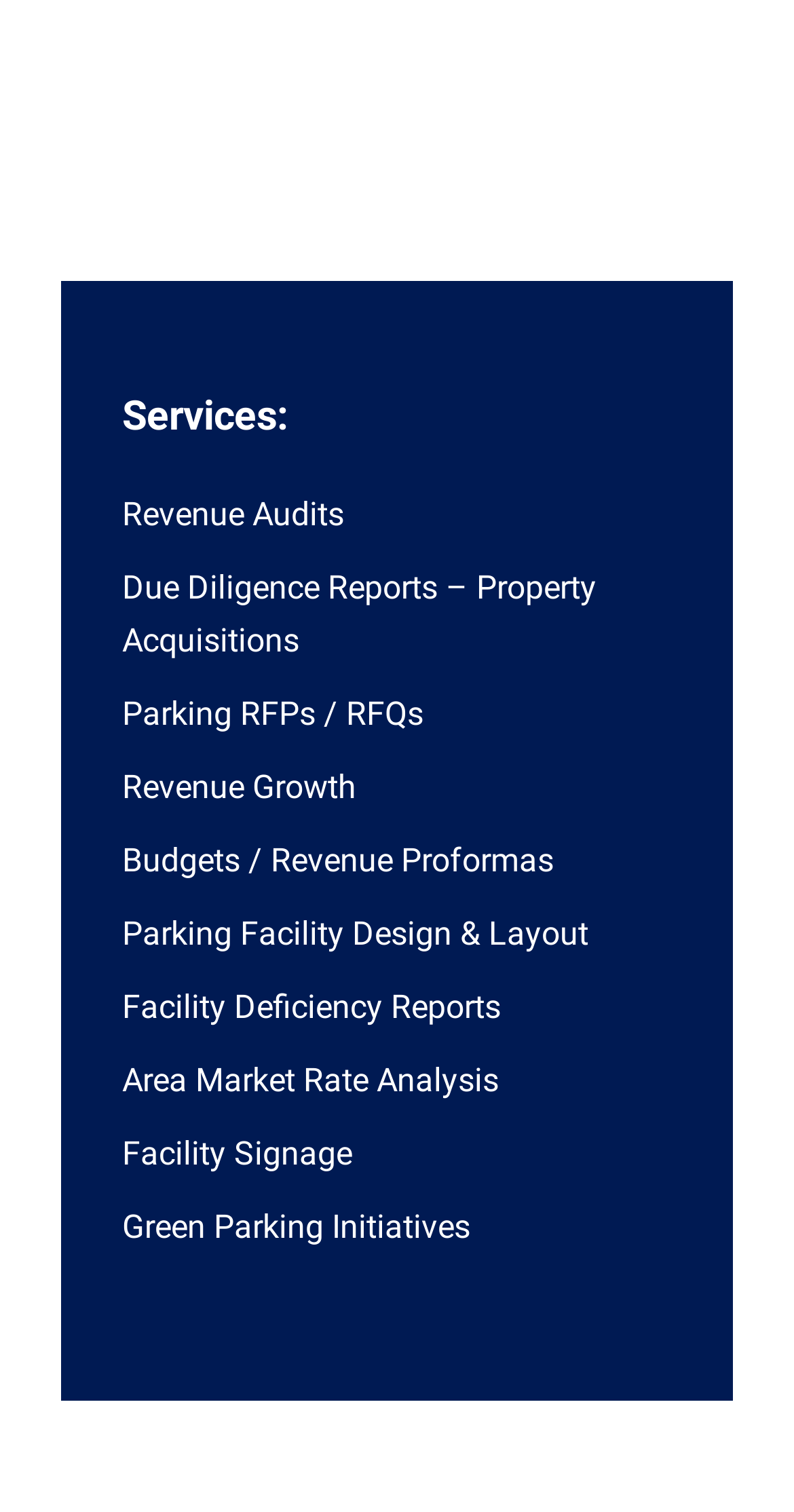Find the bounding box coordinates of the element to click in order to complete the given instruction: "Learn about Revenue Growth."

[0.154, 0.508, 0.449, 0.534]